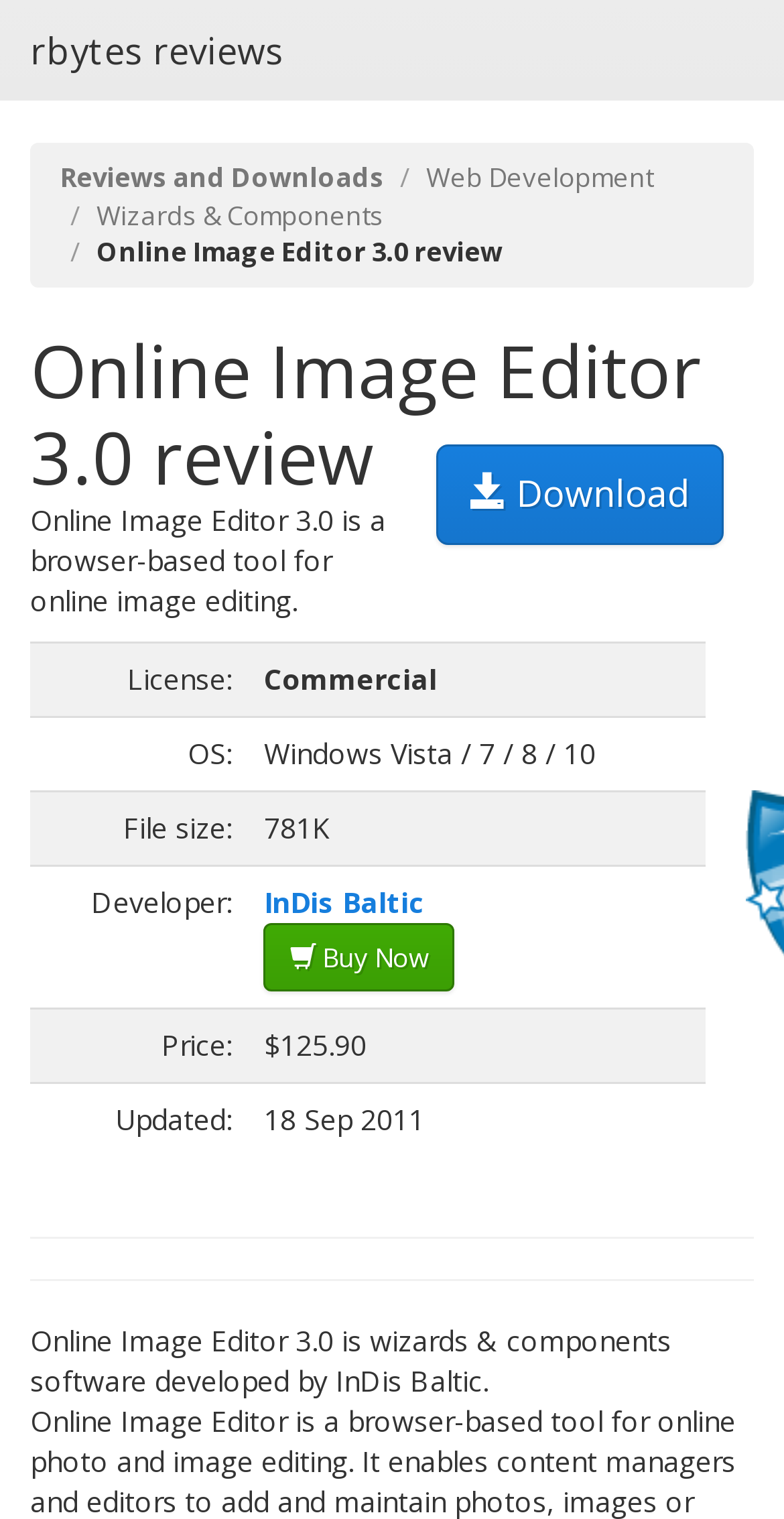Identify the bounding box of the UI element that matches this description: "Buy Now".

[0.336, 0.608, 0.58, 0.653]